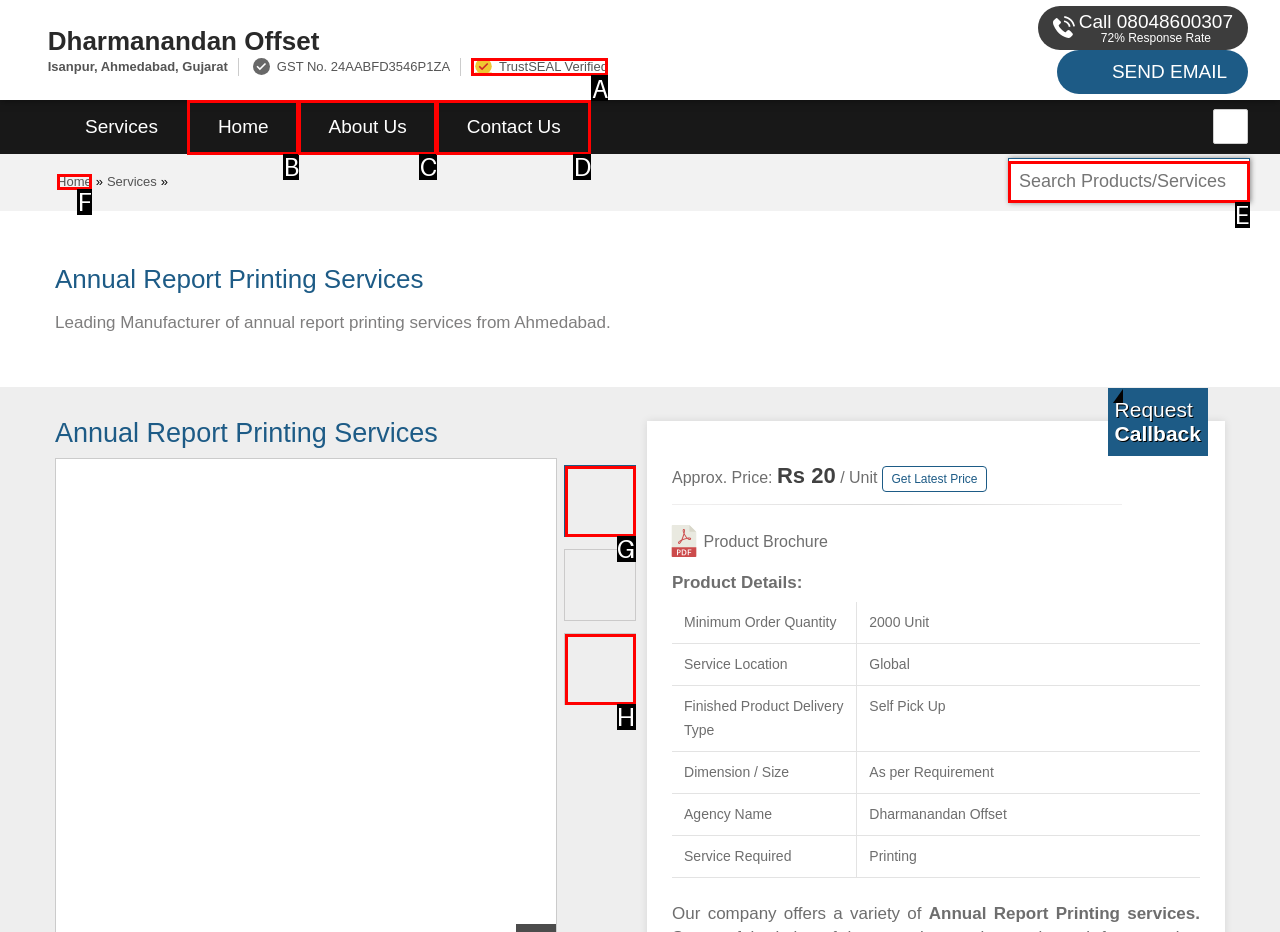Based on the choices marked in the screenshot, which letter represents the correct UI element to perform the task: read news and events?

None